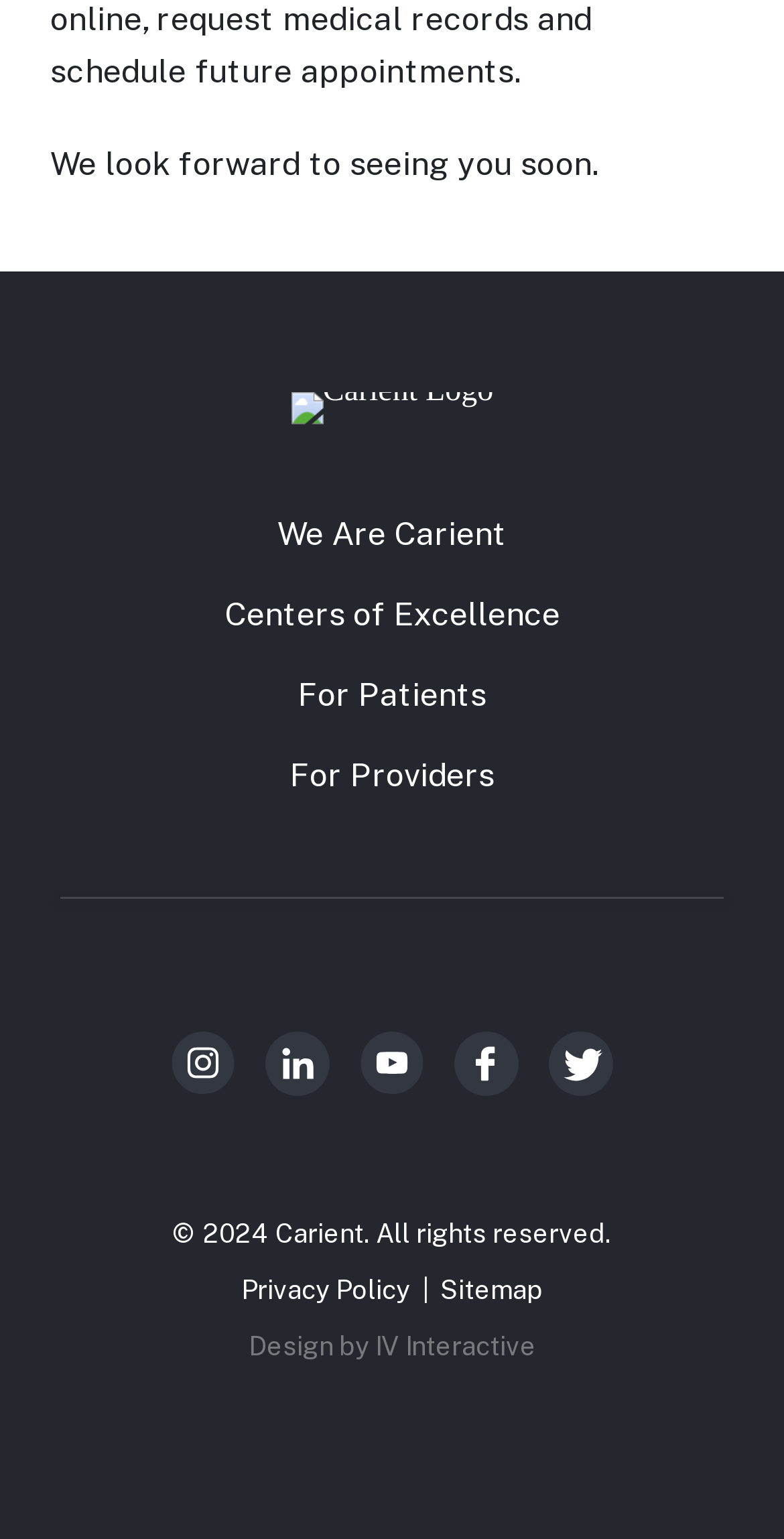Highlight the bounding box coordinates of the element that should be clicked to carry out the following instruction: "Follow Carient on Instagram". The coordinates must be given as four float numbers ranging from 0 to 1, i.e., [left, top, right, bottom].

[0.218, 0.67, 0.3, 0.712]